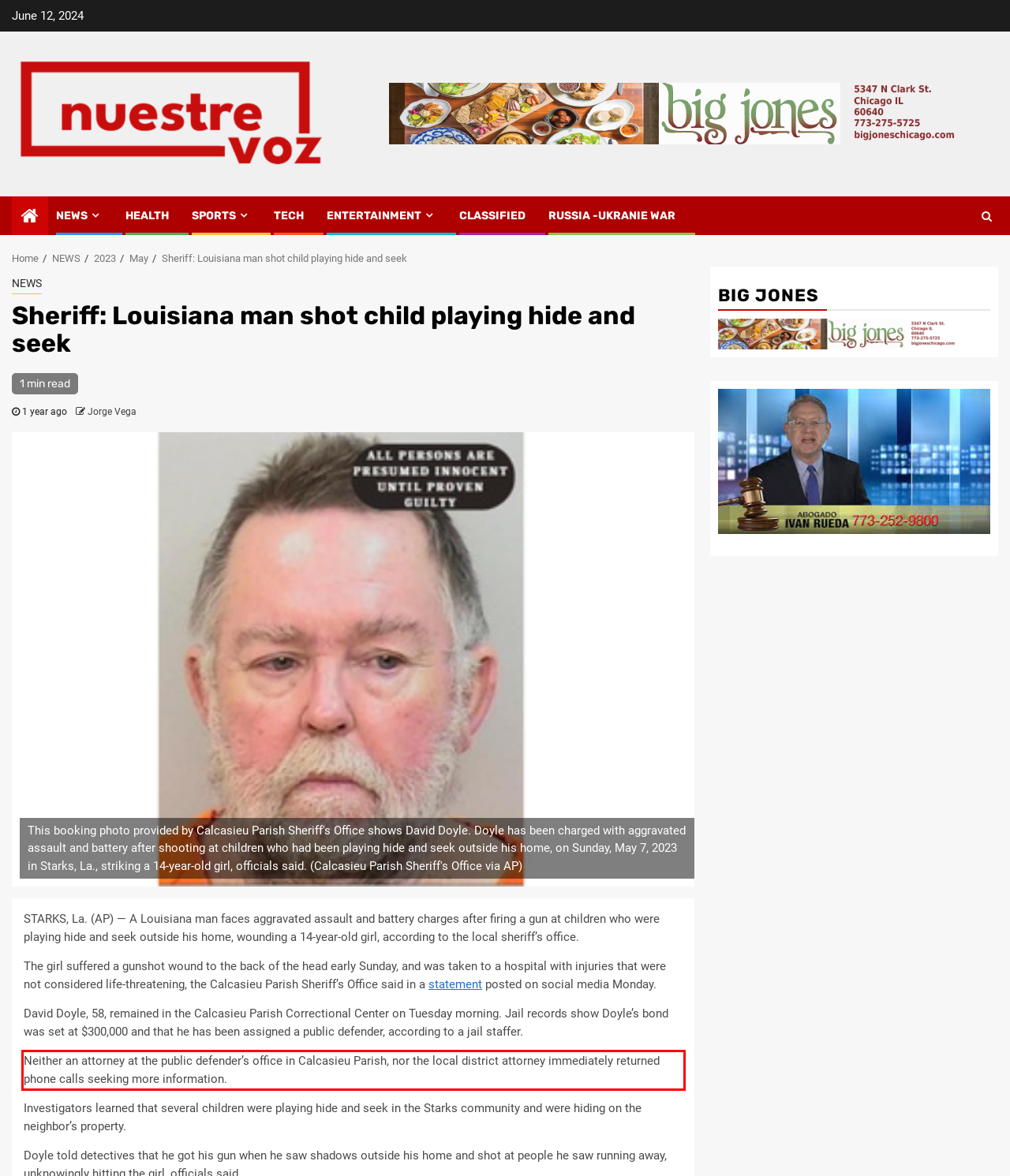From the provided screenshot, extract the text content that is enclosed within the red bounding box.

Neither an attorney at the public defender’s office in Calcasieu Parish, nor the local district attorney immediately returned phone calls seeking more information.